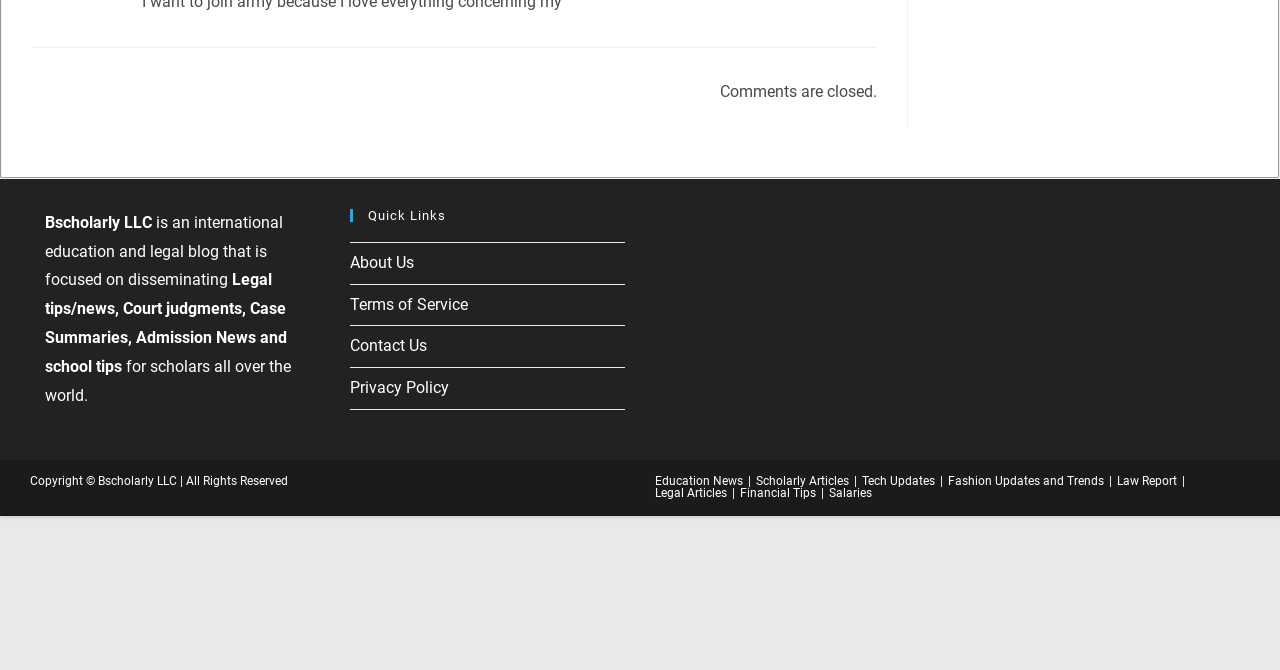Can you find the bounding box coordinates of the area I should click to execute the following instruction: "click About Us"?

[0.273, 0.377, 0.323, 0.406]